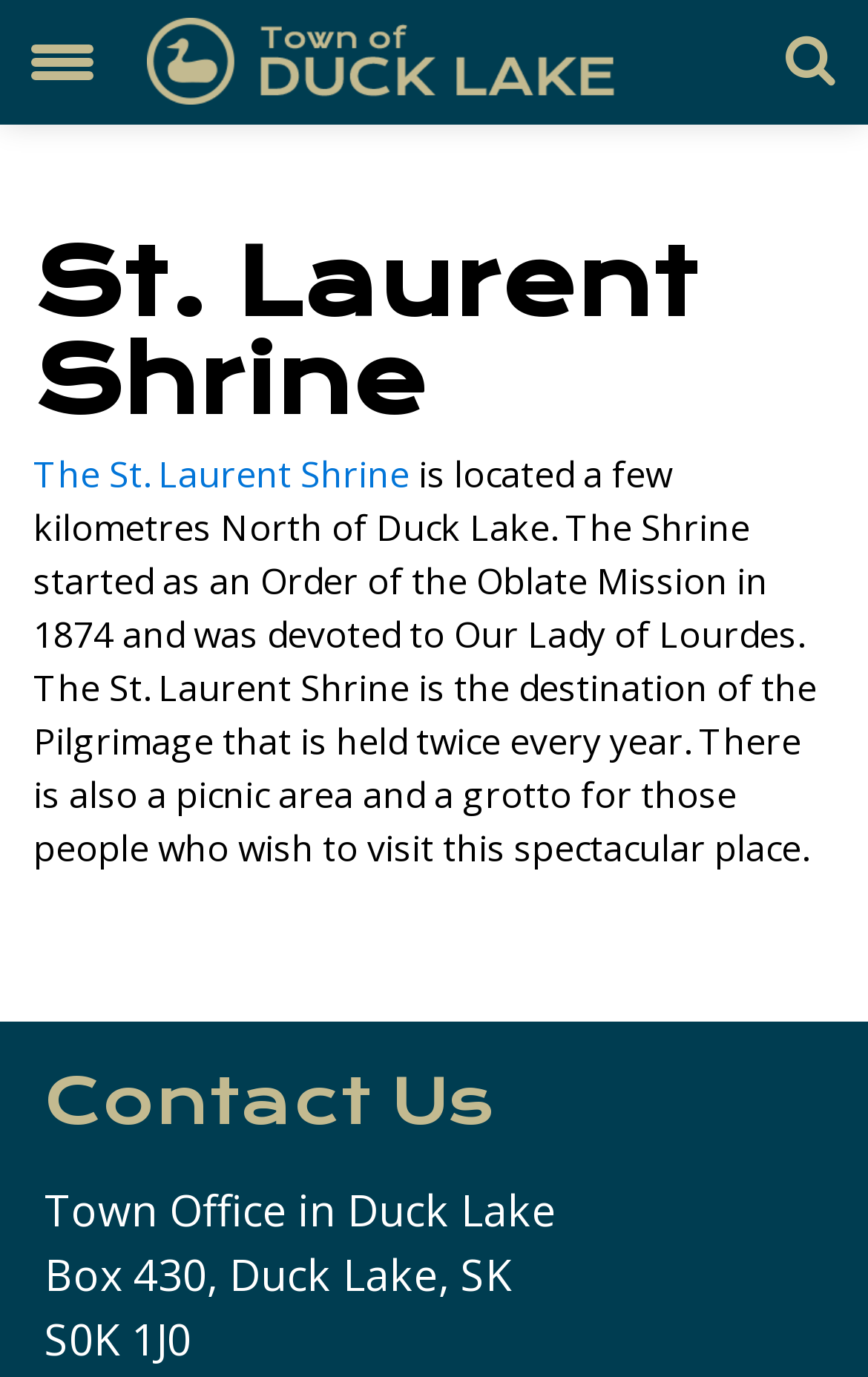Provide a single word or phrase answer to the question: 
What is the feature available for visitors at the St. Laurent Shrine?

Picnic area and grotto